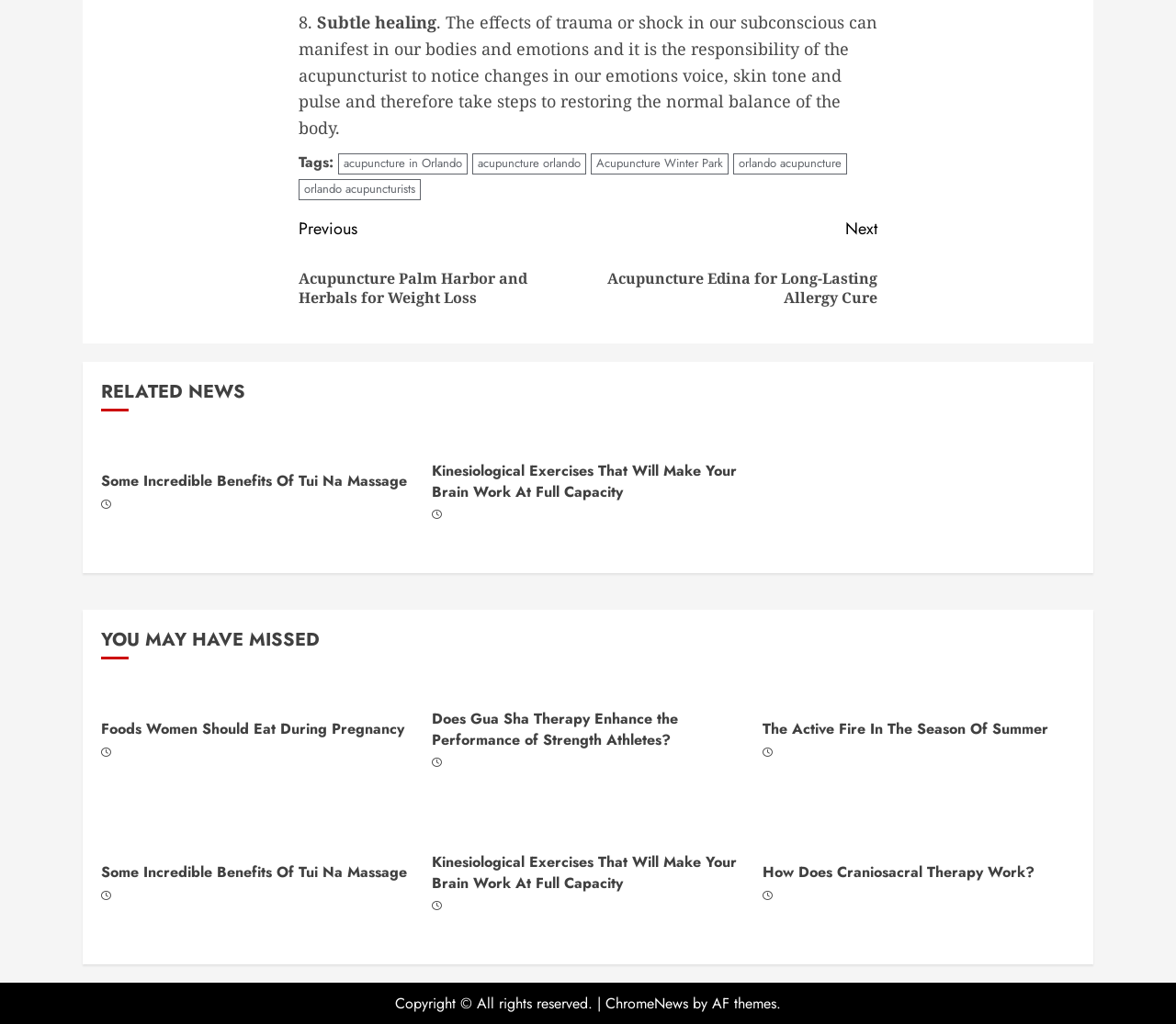Please pinpoint the bounding box coordinates for the region I should click to adhere to this instruction: "Check 'Copyright © All rights reserved.'".

[0.336, 0.969, 0.508, 0.99]